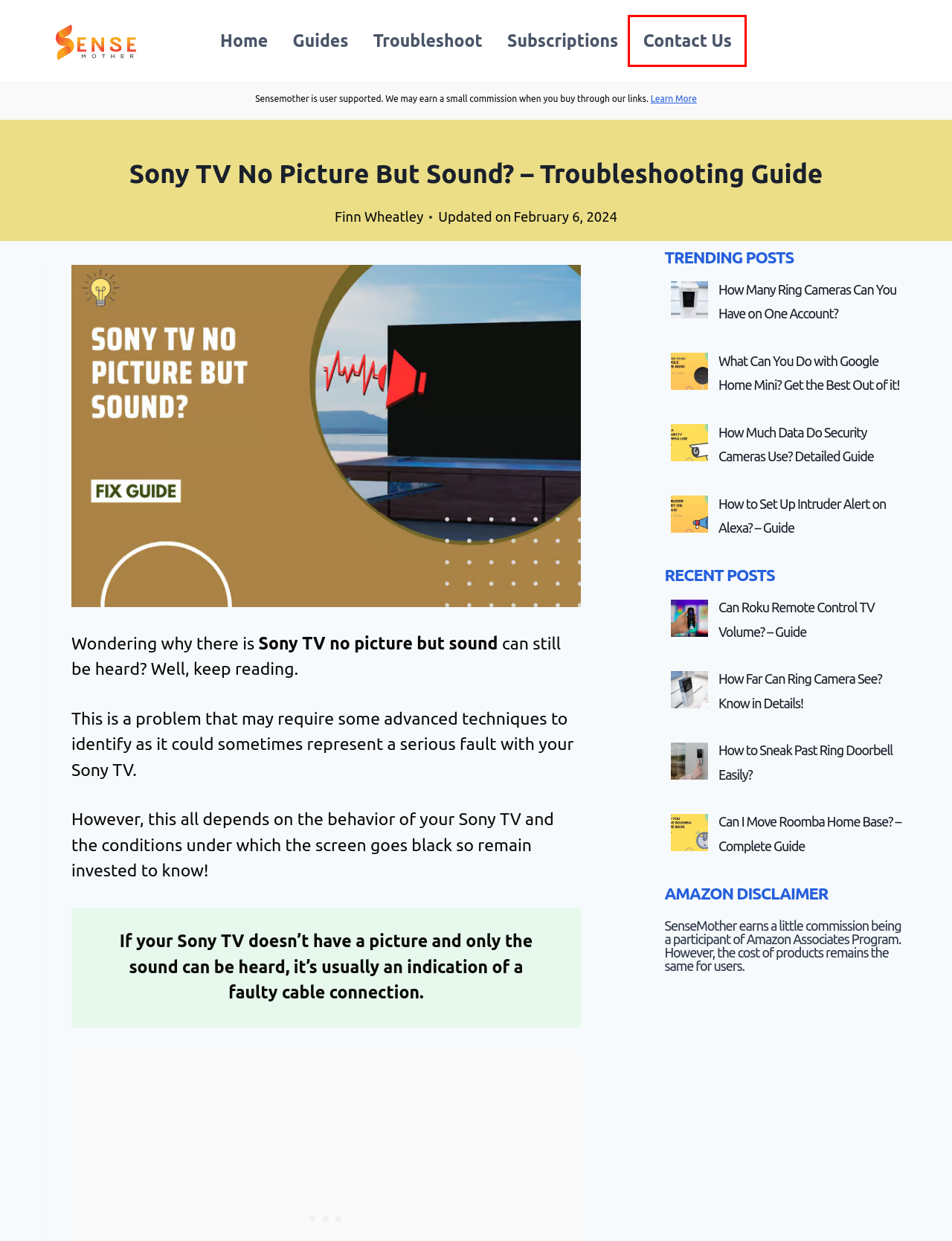You are given a screenshot of a webpage within which there is a red rectangle bounding box. Please choose the best webpage description that matches the new webpage after clicking the selected element in the bounding box. Here are the options:
A. Troubleshoot - SenseMother
B. Can I Move Roomba Home Base? Fool Proof Guide!
C. Subscription - SenseMother
D. How To Sneak Past Ring Doorbell? - (Easy Steps!)
E. How To Set Up Intruder Alert On Alexa? - (Easy Setup Steps)
F. Home
G. Guides - SenseMother
H. Contact Us

H